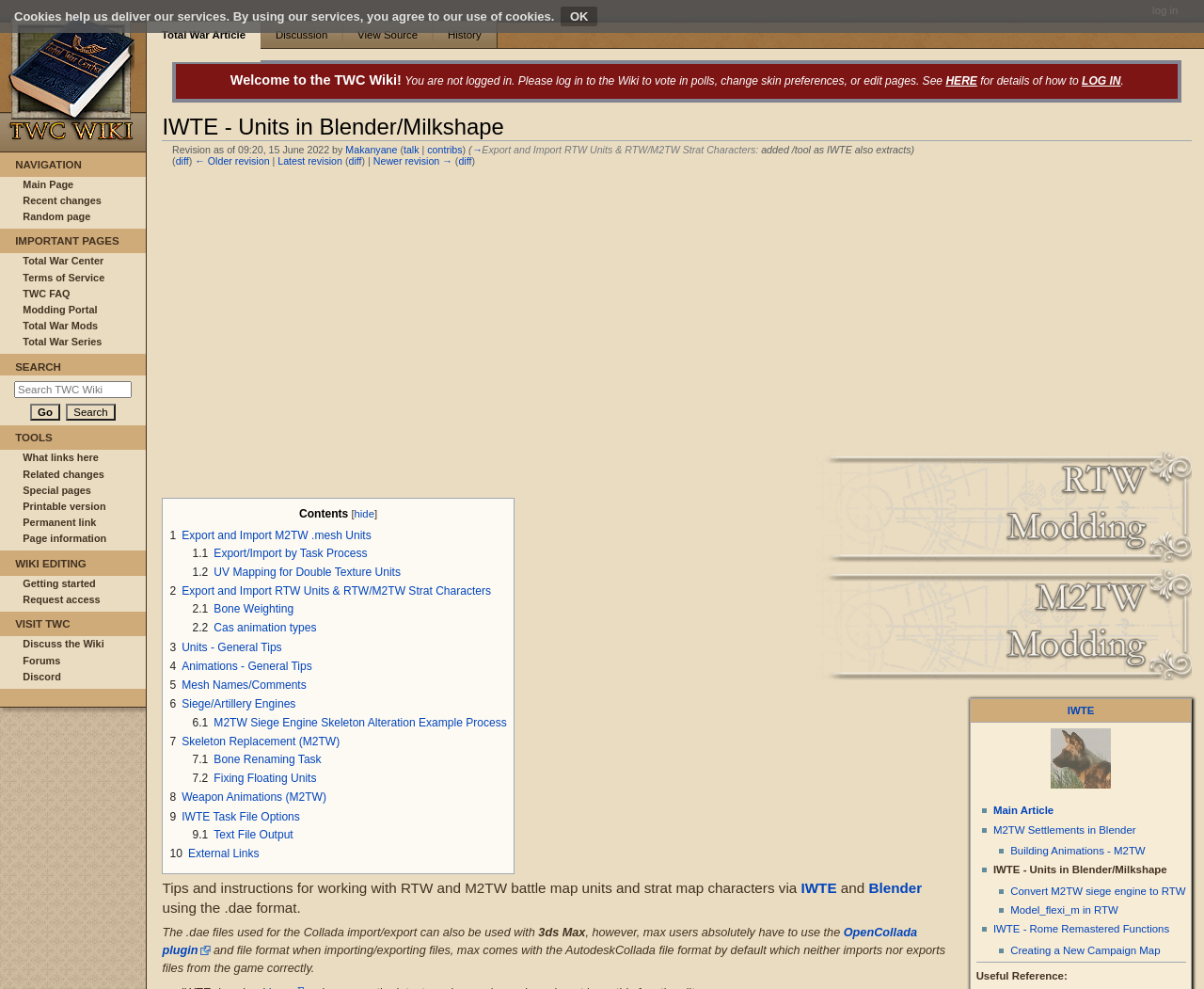Point out the bounding box coordinates of the section to click in order to follow this instruction: "Click the Book Now button".

None